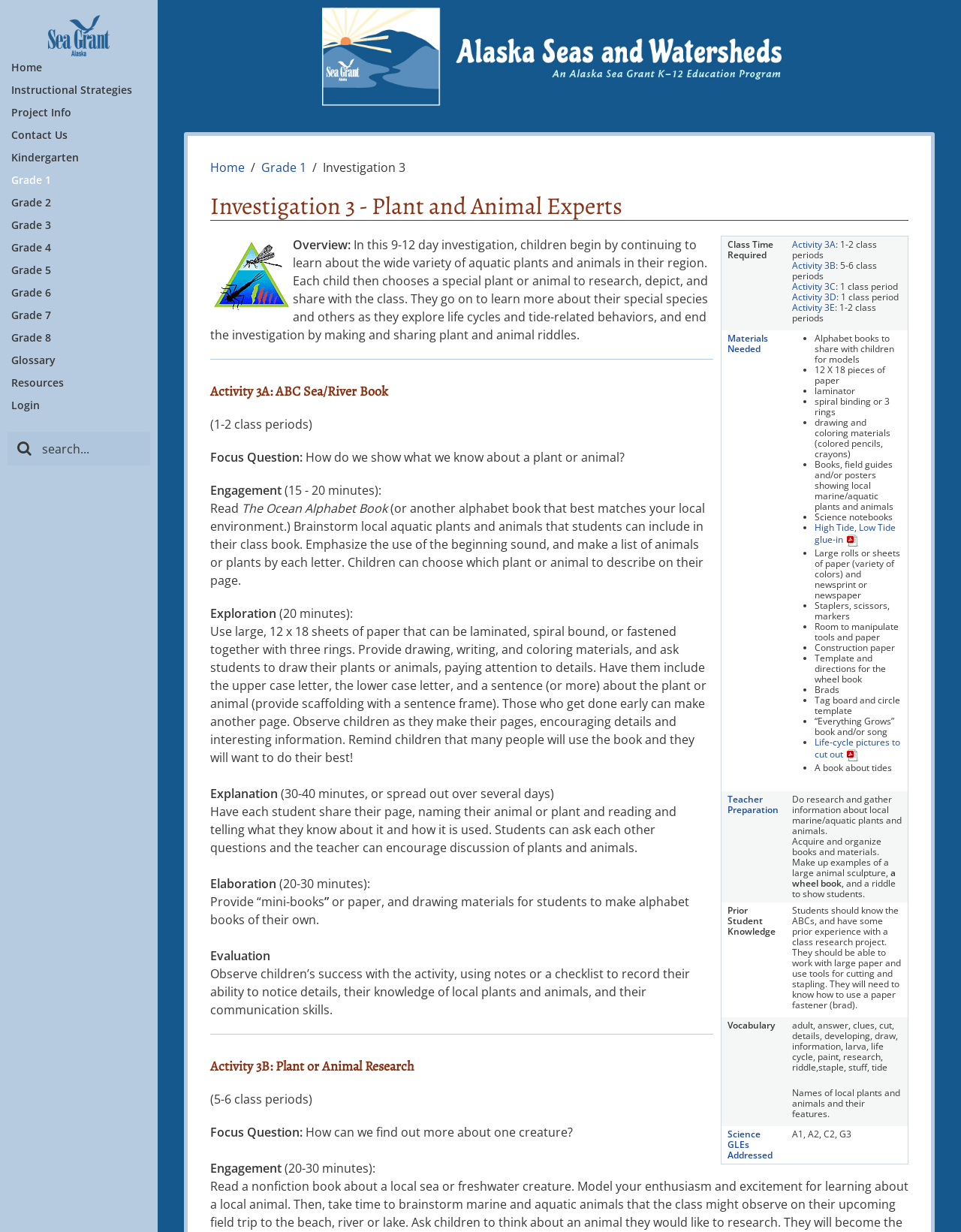How many grade levels are listed on the webpage?
Please provide a comprehensive answer based on the visual information in the image.

The webpage lists four grade levels: Kindergarten, Grade 1, Grade 2, and Grade 3, which can be found in the top-left corner of the webpage.